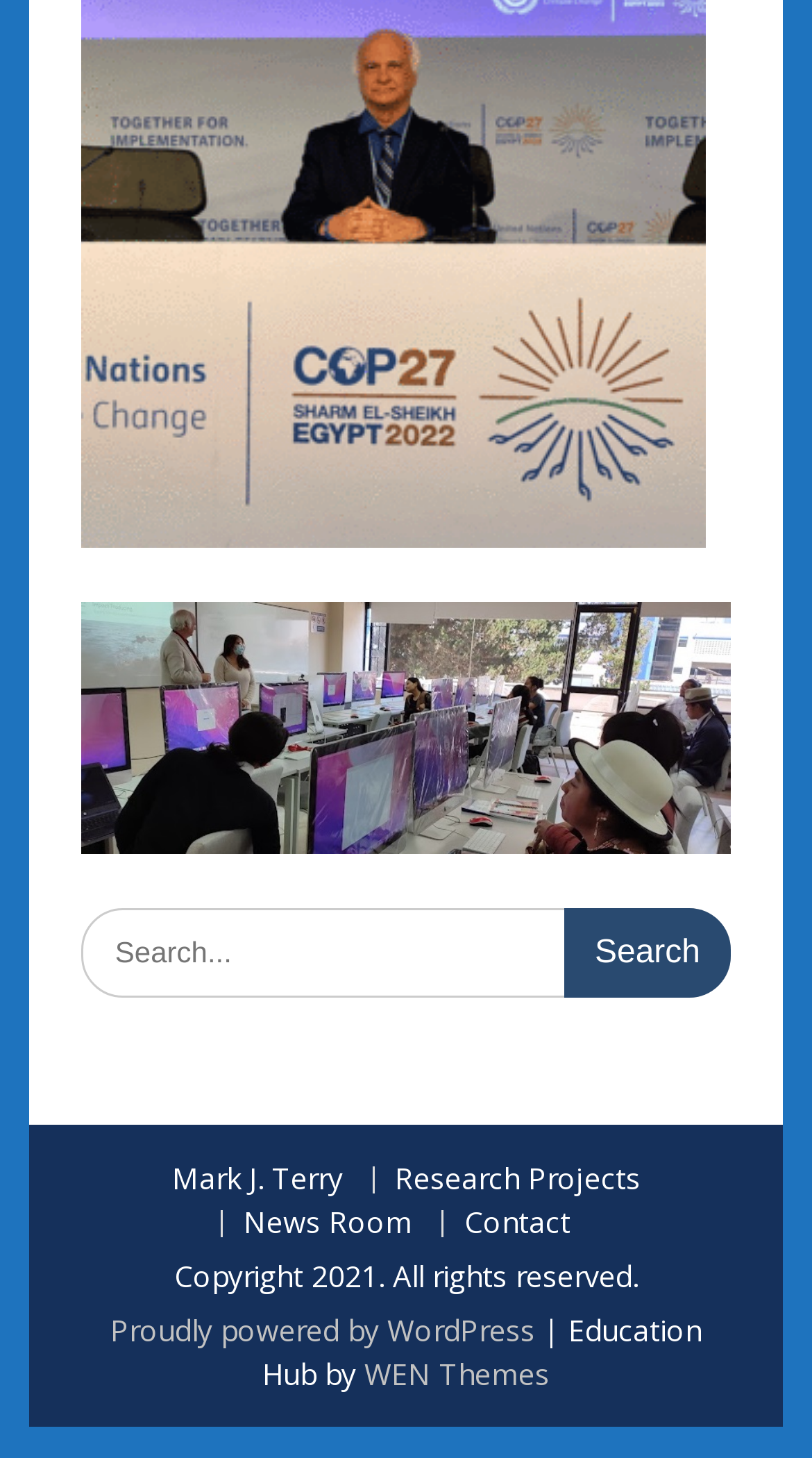Bounding box coordinates must be specified in the format (top-left x, top-left y, bottom-right x, bottom-right y). All values should be floating point numbers between 0 and 1. What are the bounding box coordinates of the UI element described as: News Room

[0.272, 0.831, 0.533, 0.849]